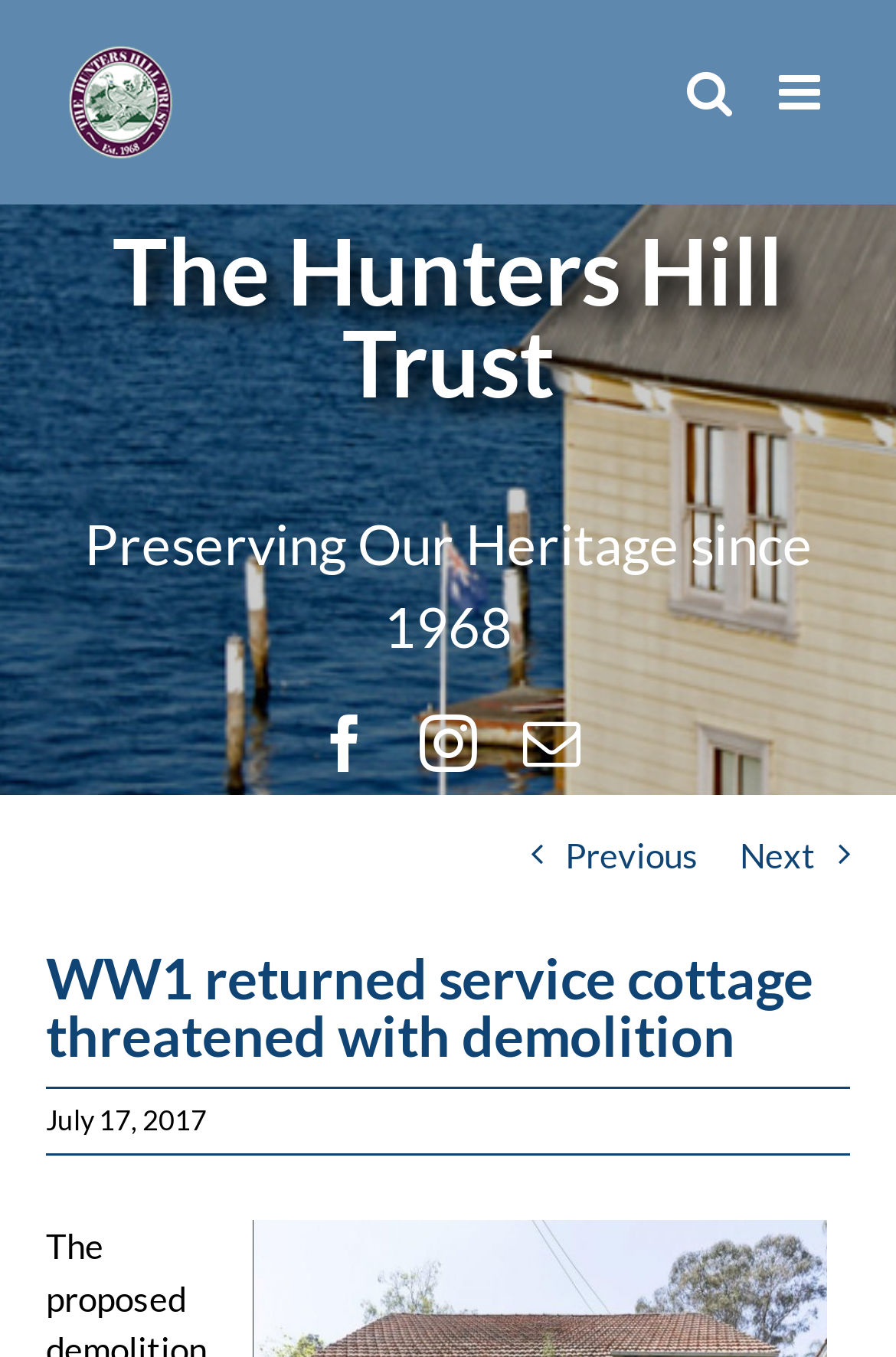What is the topic of the article?
Refer to the screenshot and respond with a concise word or phrase.

WW1 returned service cottage